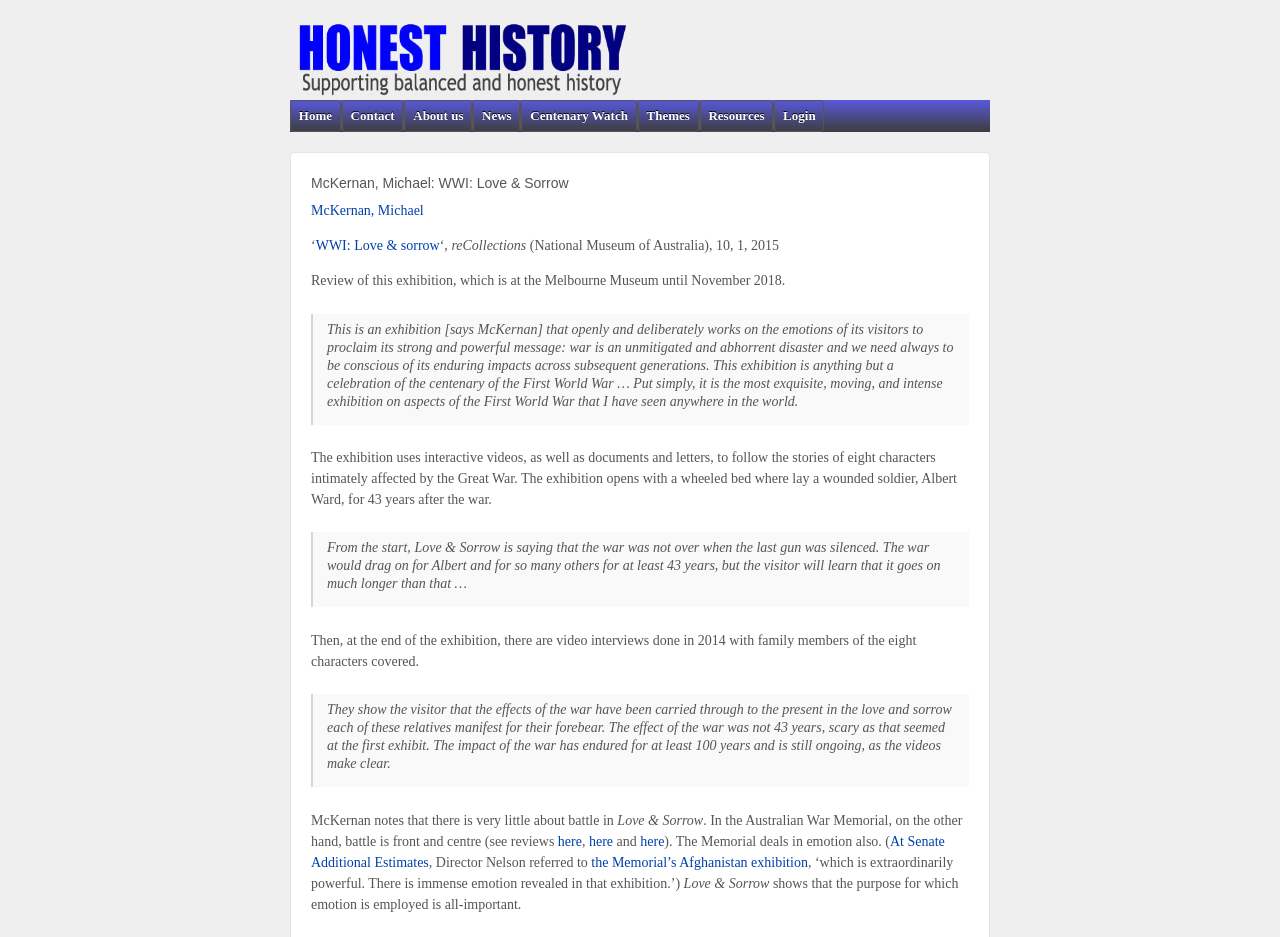Using the description "Resources", locate and provide the bounding box of the UI element.

[0.547, 0.107, 0.603, 0.14]